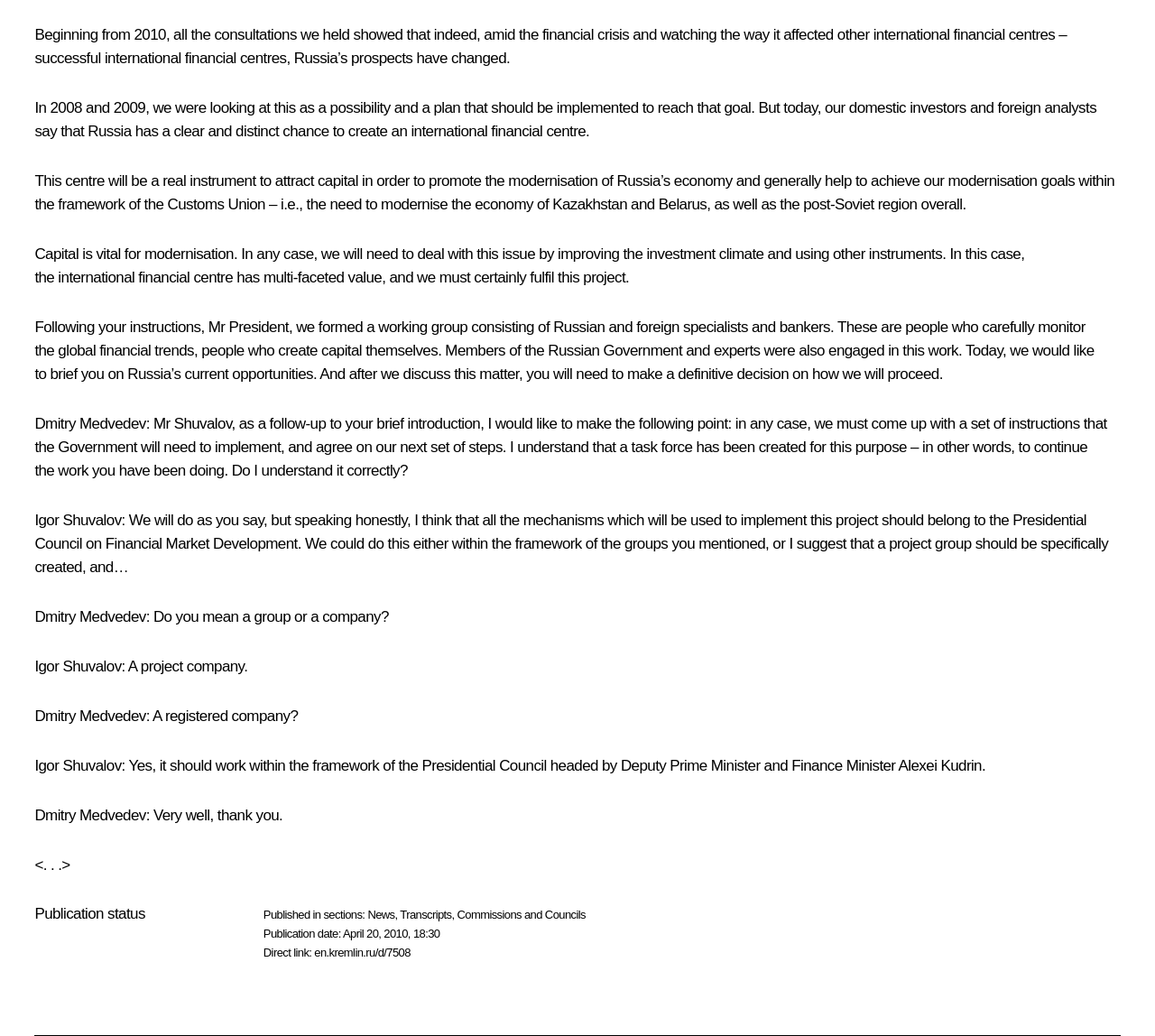Please find the bounding box for the UI component described as follows: "Transcripts".

[0.346, 0.876, 0.391, 0.89]